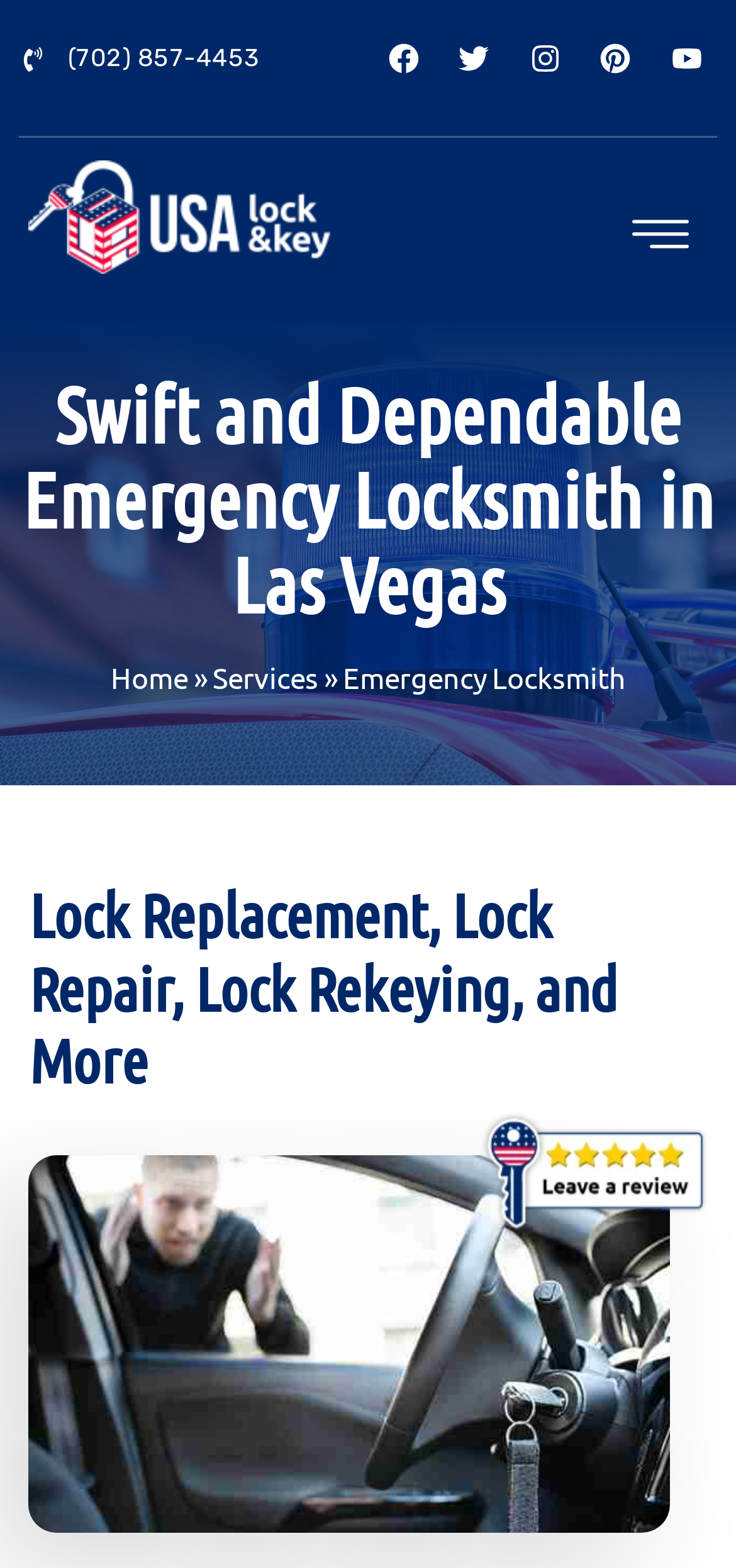What is the phone number to contact USA Lock & Key?
Please respond to the question thoroughly and include all relevant details.

The phone number can be found on the top of the webpage, it's a link element with the text '(702) 857-4453'.